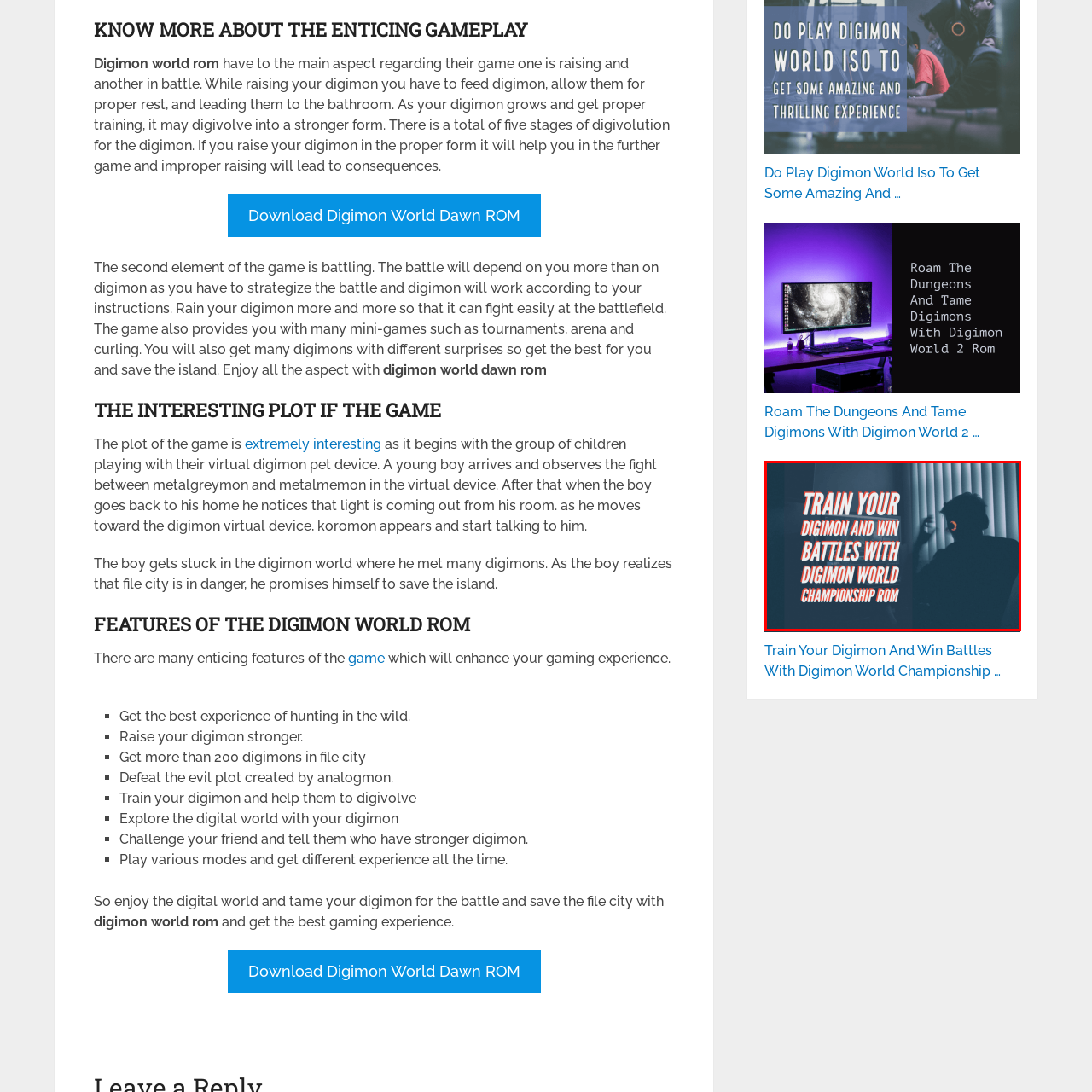What is the purpose of the text overlay?
Concentrate on the image bordered by the red bounding box and offer a comprehensive response based on the image details.

The text overlay emphasizes an exciting call to action, 'TRAIN YOUR DIGIMON AND WIN BATTLES WITH DIGIMON WORLD CHAMPIONSHIP ROM', which invites players to immerse themselves in the thrilling world of Digimon, highlighting the importance of training and strategy to achieve victory in battles.